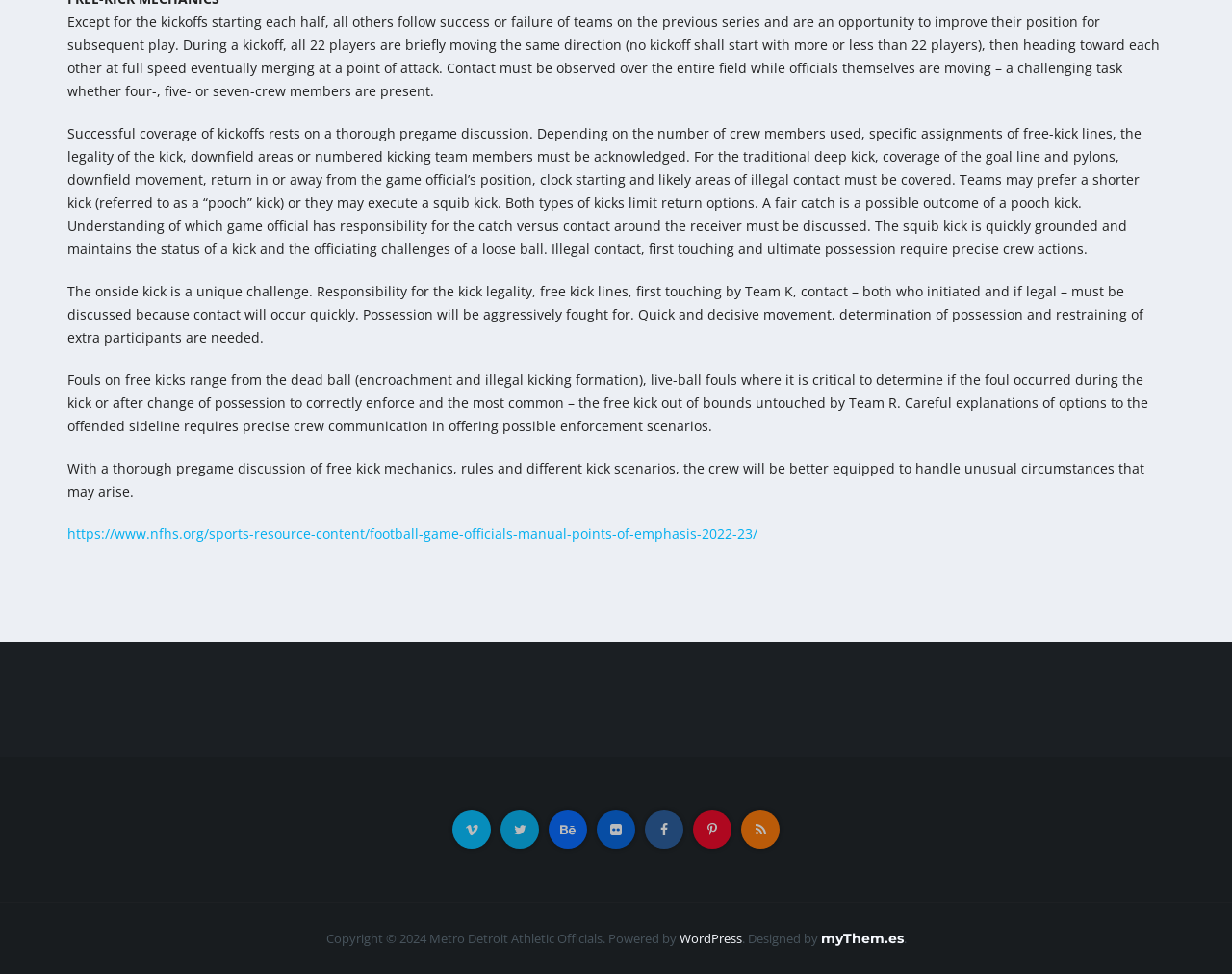How many types of kicks are mentioned?
Please respond to the question with a detailed and well-explained answer.

The webpage mentions four types of kicks: traditional deep kick, pooch kick, squib kick, and onside kick. These are discussed in the context of officiating football games.